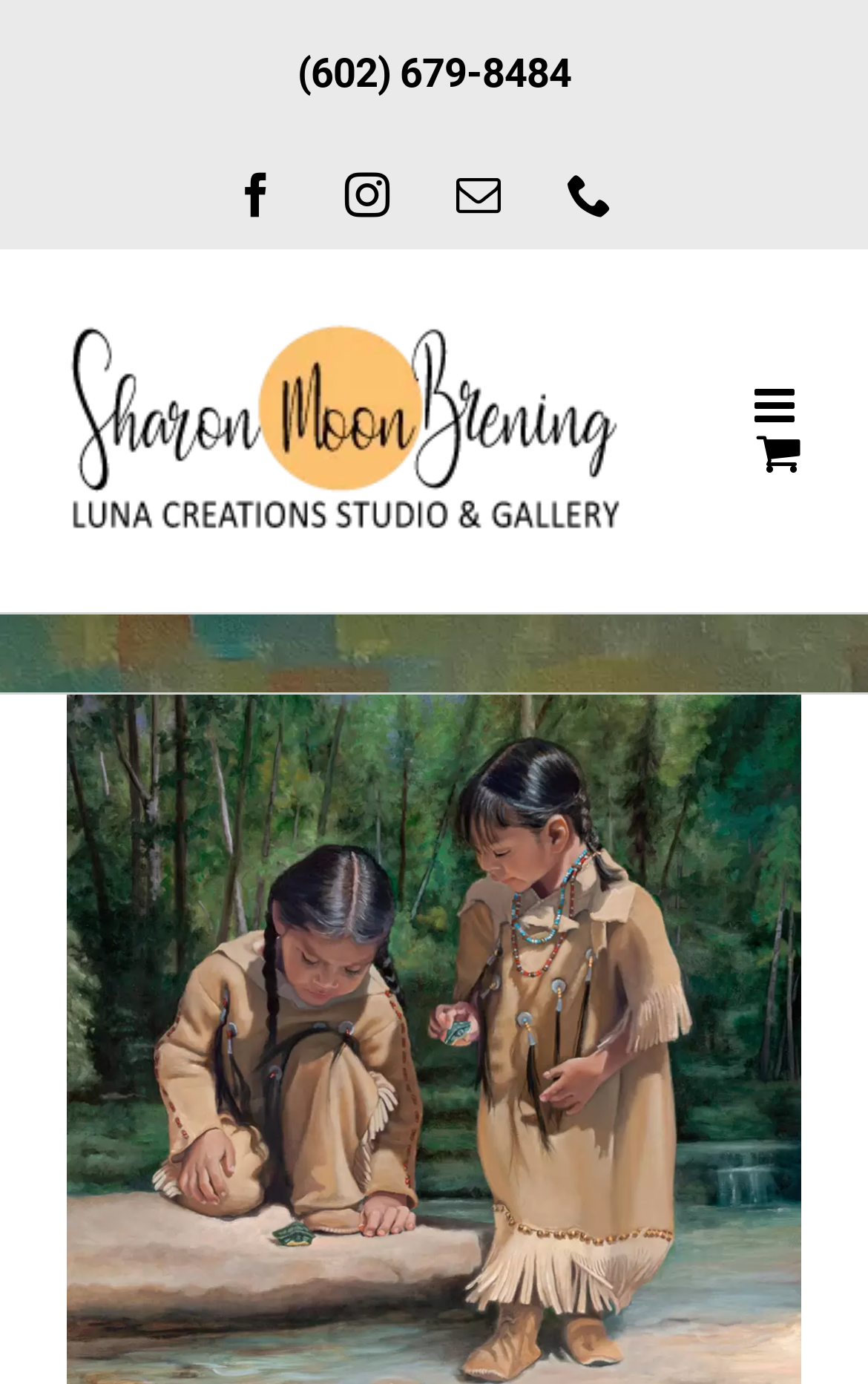Summarize the webpage with a detailed and informative caption.

The webpage is titled "A Little Patience - Sharon Brening" and appears to be an artist's website, possibly focused on Native American culture. At the top of the page, there is a phone number "(602) 679-8484" displayed prominently. Below the phone number, there are four social media links, including Facebook, Instagram, Email, and Phone, arranged horizontally from left to right.

To the left of the social media links, there is a logo of Sharon Brening, which is an image that takes up a significant portion of the top section of the page. The logo is positioned above a toggle button for the mobile menu, which is not expanded by default. Next to the mobile menu toggle, there is another toggle button for the mobile cart.

Further down the page, there is a link titled "a little patience with the turtles", which suggests that the webpage may be related to a specific art piece or project by Sharon Brening, possibly featuring turtles as a symbol of Mother Earth in Native American culture.